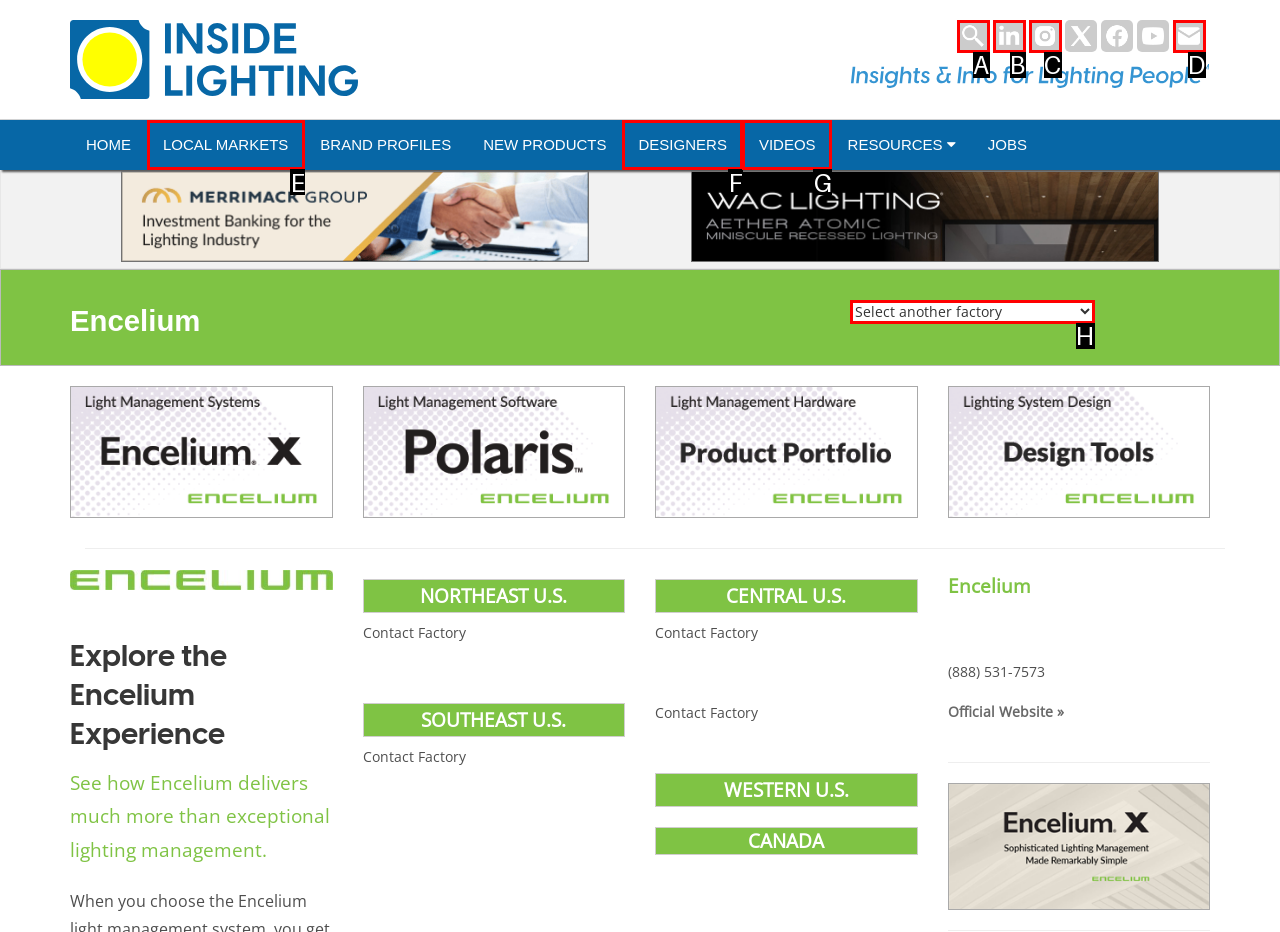Please indicate which HTML element to click in order to fulfill the following task: Go to 'Page 2' Respond with the letter of the chosen option.

None